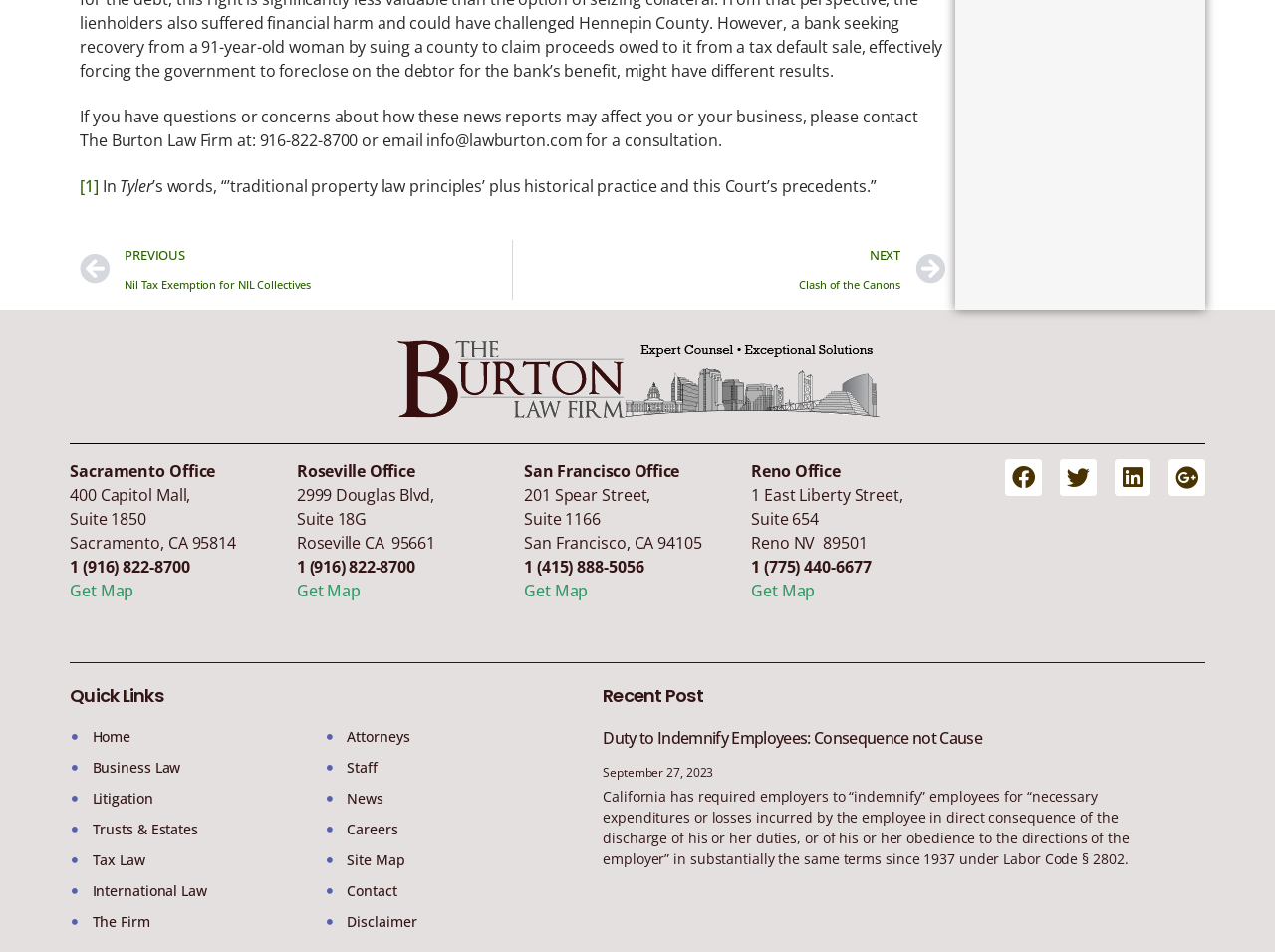Please locate the bounding box coordinates for the element that should be clicked to achieve the following instruction: "Follow The Burton Law Firm on Facebook". Ensure the coordinates are given as four float numbers between 0 and 1, i.e., [left, top, right, bottom].

[0.788, 0.483, 0.817, 0.521]